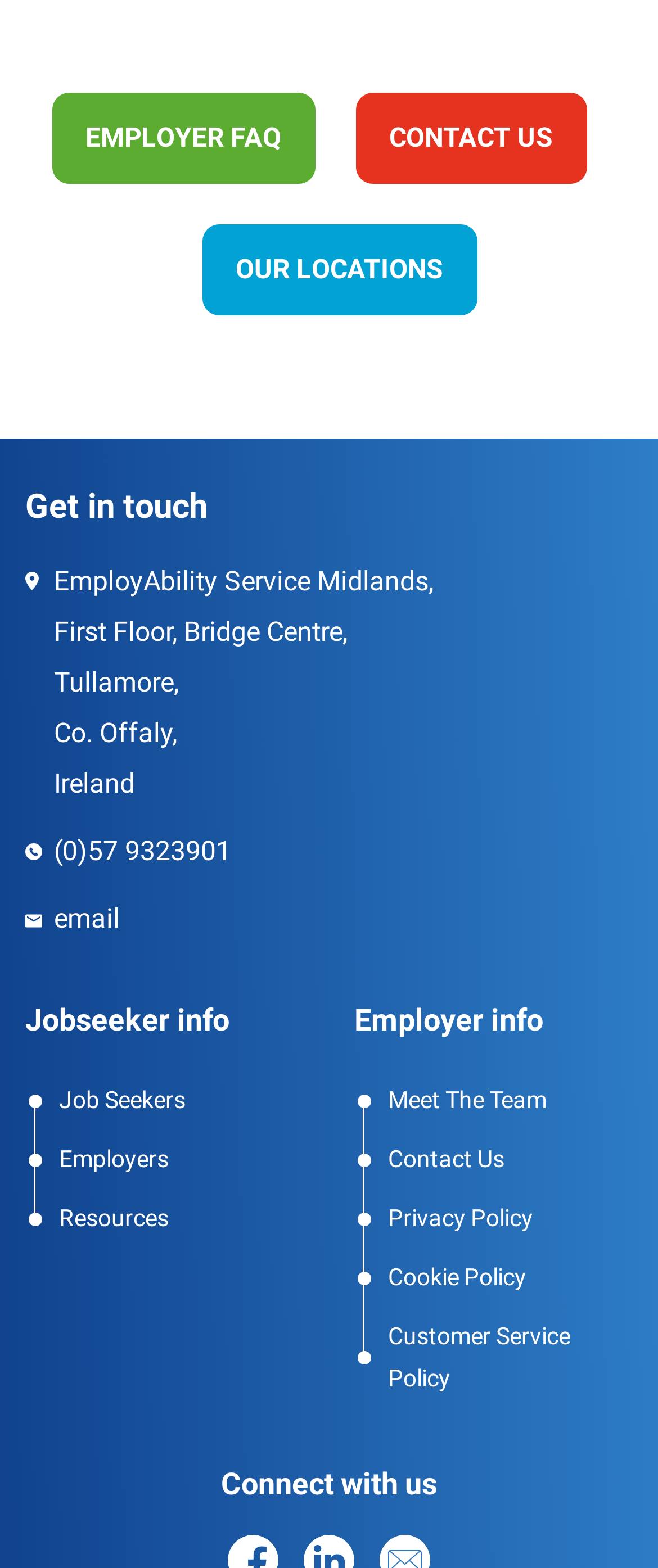Locate the bounding box coordinates of the element's region that should be clicked to carry out the following instruction: "Click EMPLOYER FAQ". The coordinates need to be four float numbers between 0 and 1, i.e., [left, top, right, bottom].

[0.078, 0.059, 0.478, 0.117]